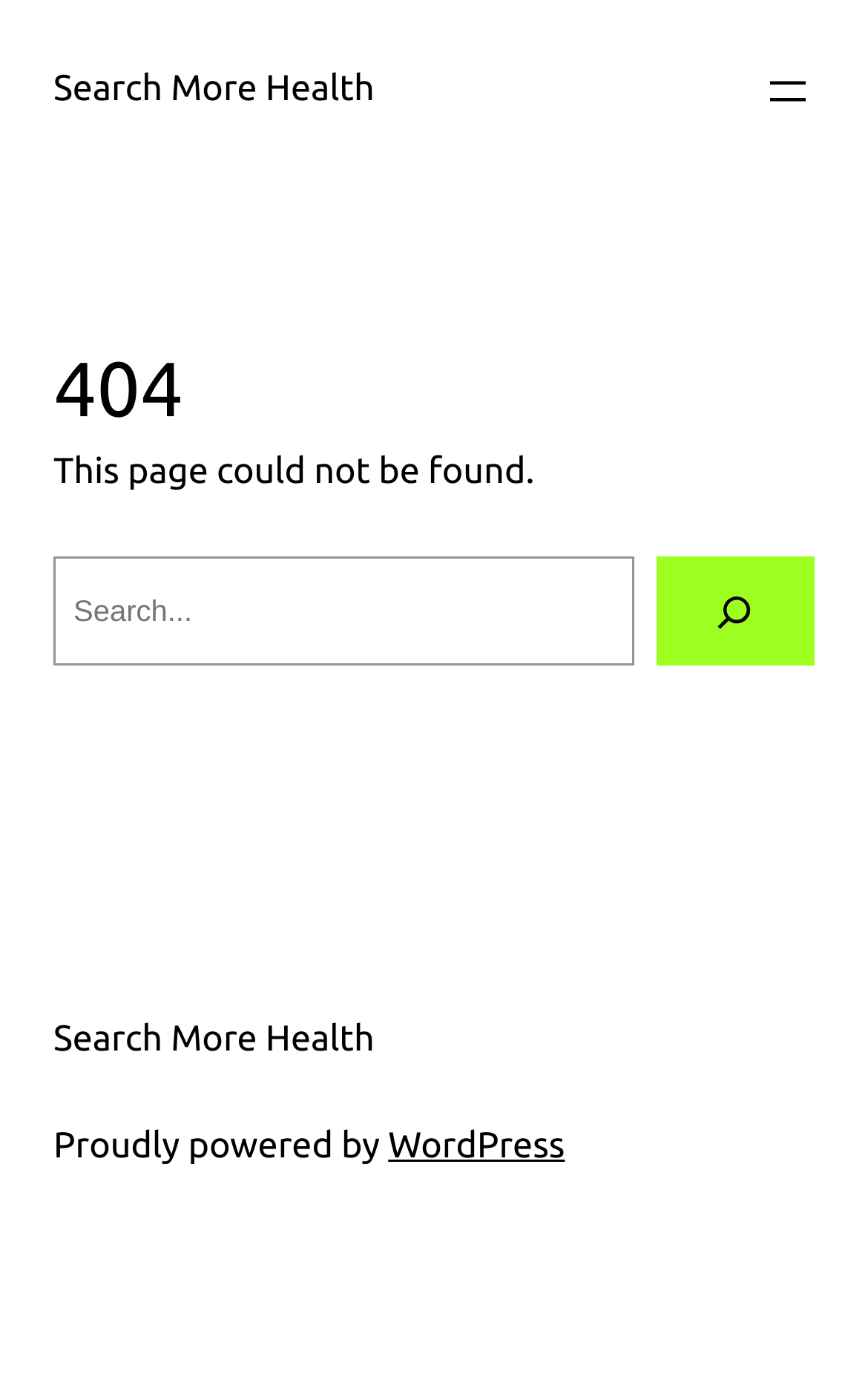What is the name of the platform powering the website?
Using the details from the image, give an elaborate explanation to answer the question.

The name of the platform is mentioned in the footer section of the page, which is 'WordPress'. This indicates that the website is built using the WordPress platform.